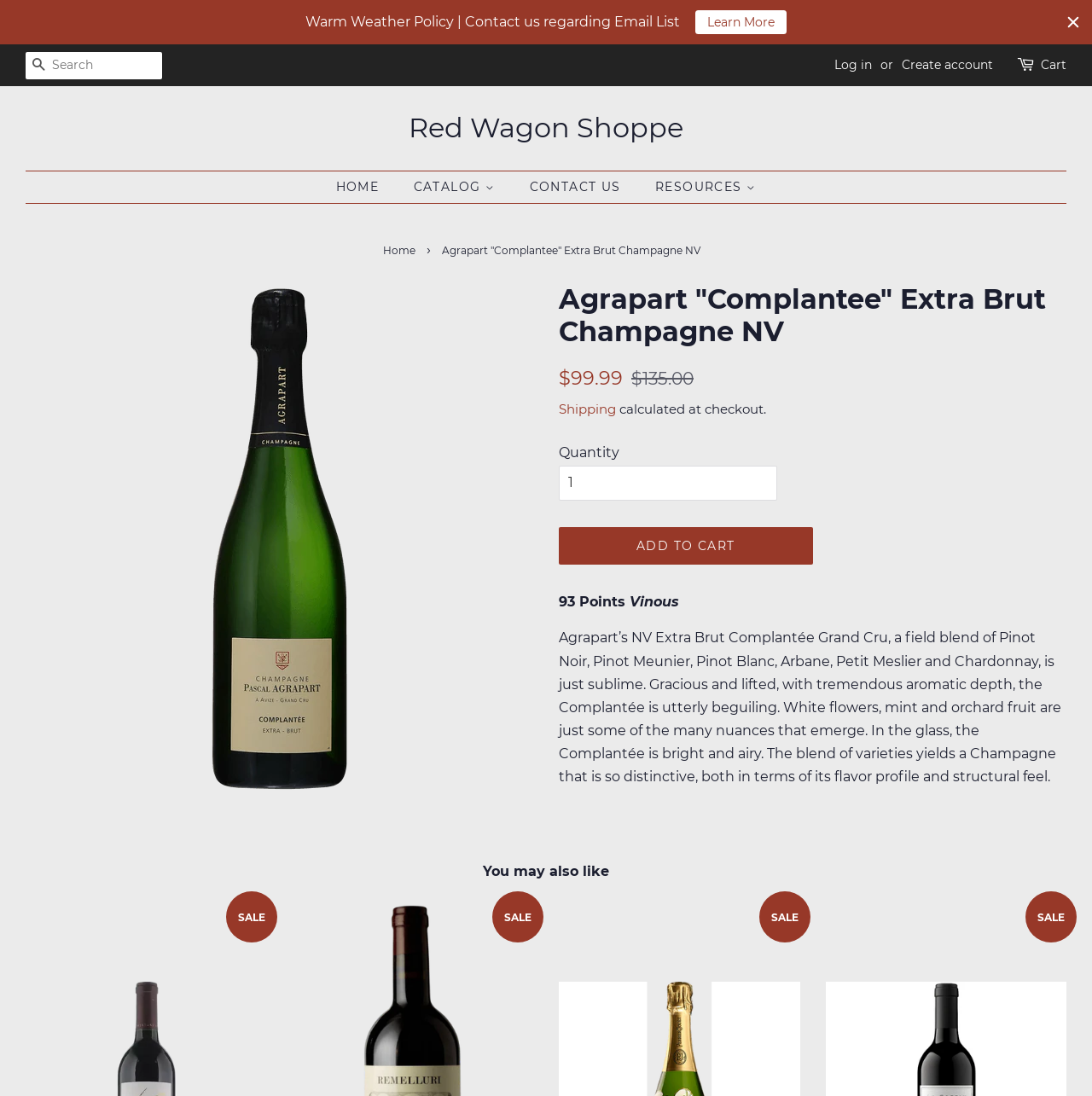Identify the bounding box coordinates for the region of the element that should be clicked to carry out the instruction: "Log in to your account". The bounding box coordinates should be four float numbers between 0 and 1, i.e., [left, top, right, bottom].

[0.764, 0.052, 0.798, 0.066]